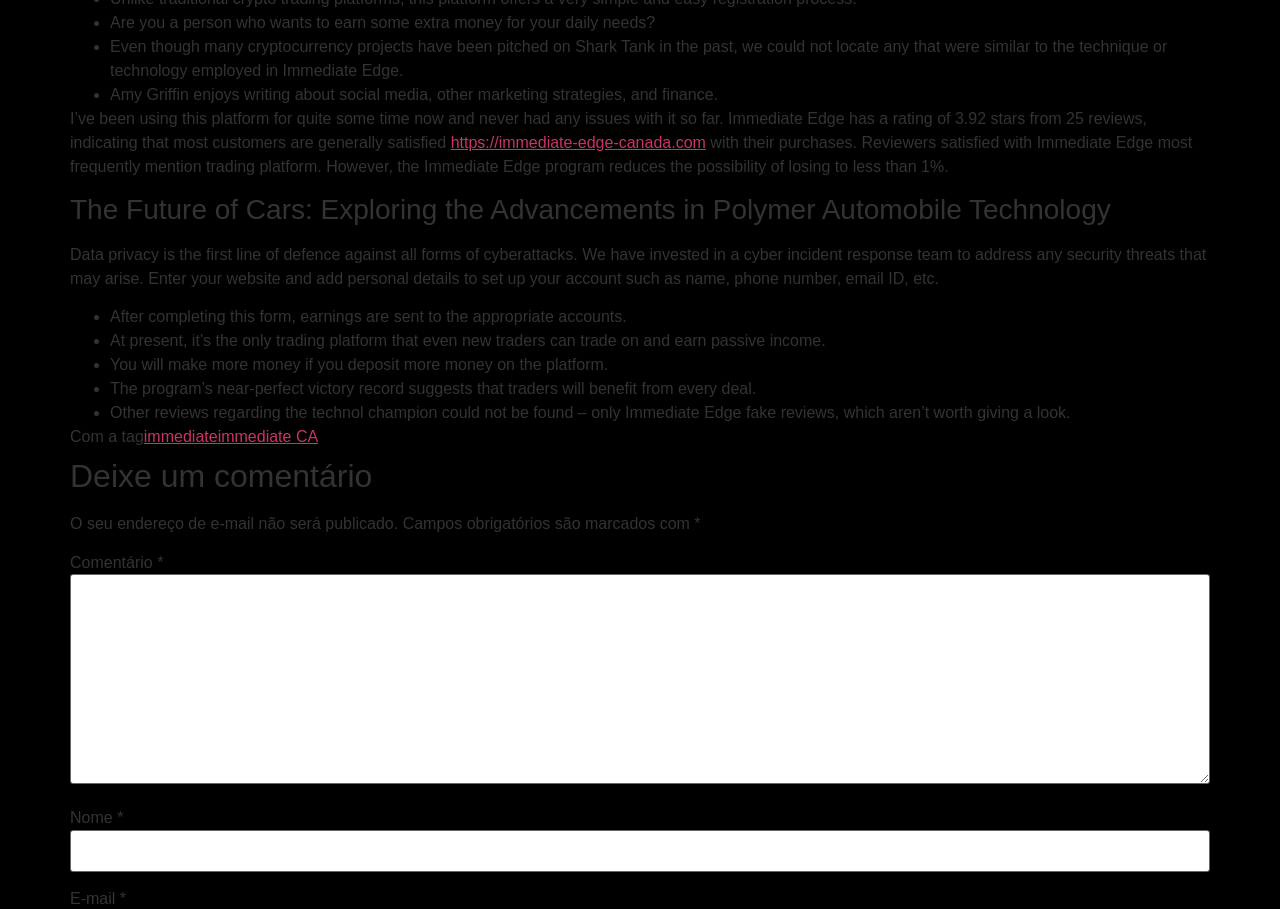Use a single word or phrase to answer the question: 
What is required to set up an account?

Name, phone number, email ID